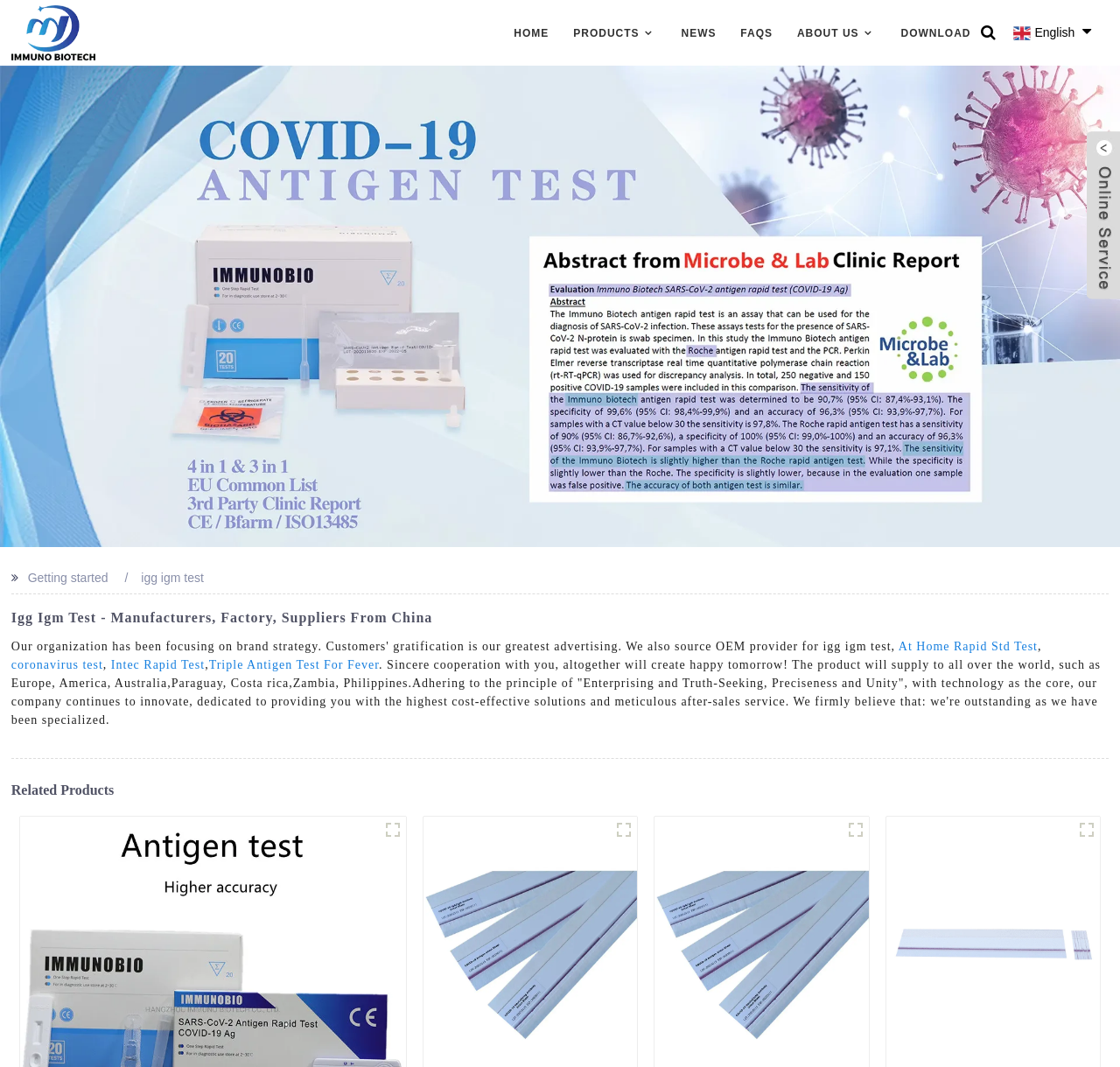Using the information in the image, give a comprehensive answer to the question: 
How many related products are listed?

Under the heading 'Related Products', I found six links to related products: 'IMMUNOBIO COVID 19 test kit', 'COVID-19 Igg Igm test Uncut sheet', 'Factory wholesale Flu Antigen Test - COVID-19 Igg Igm test Uncut sheet – Immuno', and three duplicates of these links. These links are located in a section with a clear heading, indicating they are related products.